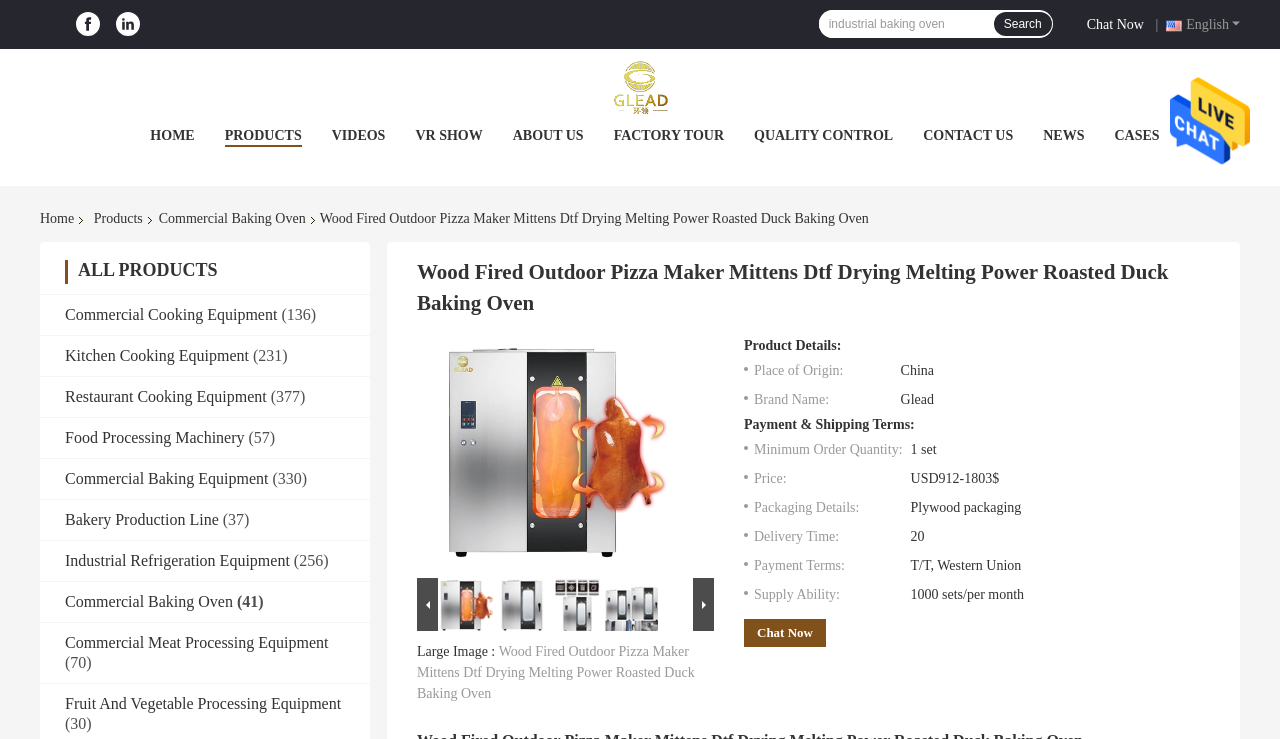Using the given element description, provide the bounding box coordinates (top-left x, top-left y, bottom-right x, bottom-right y) for the corresponding UI element in the screenshot: Twitter

None